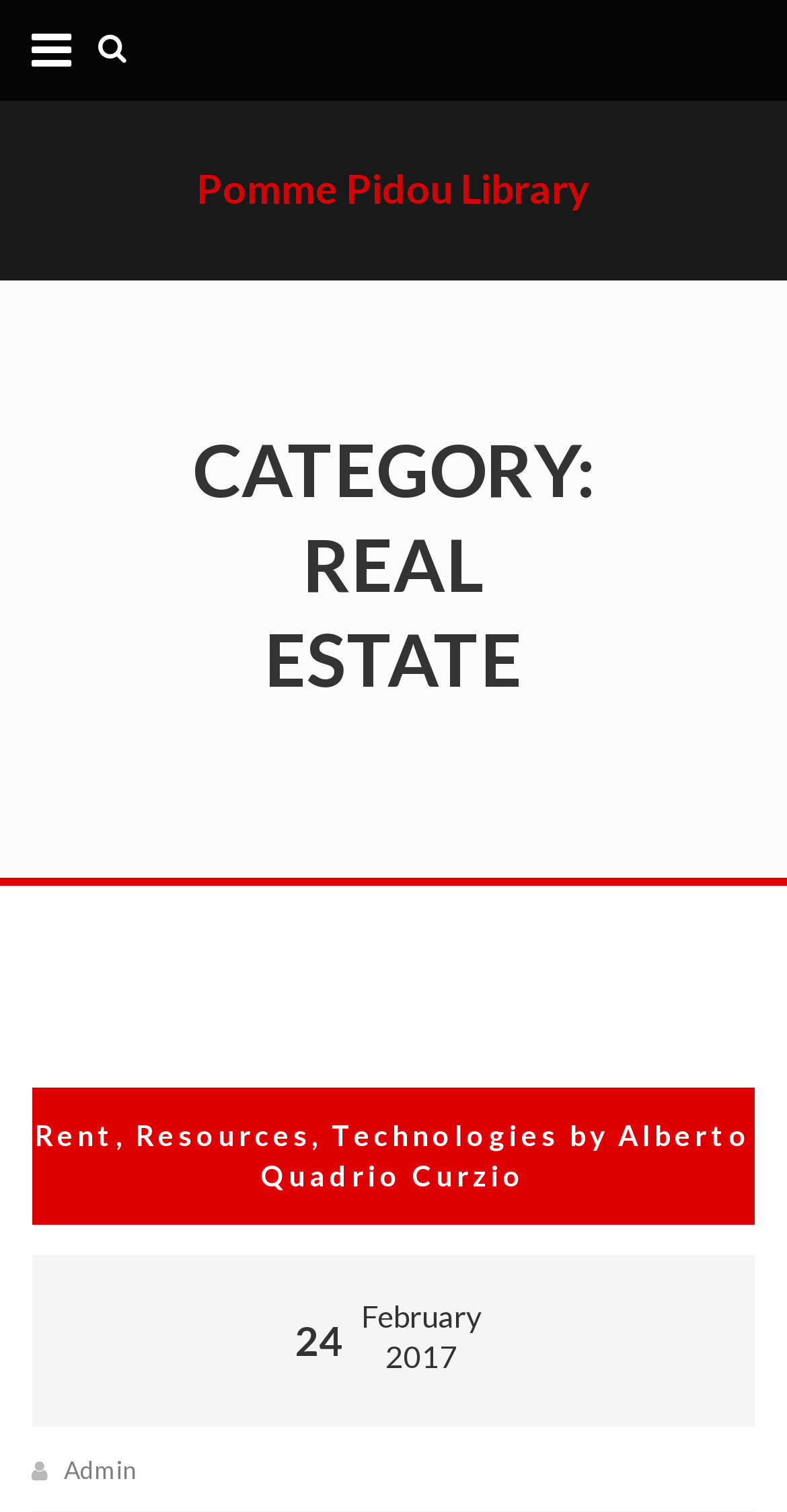Generate an in-depth caption that captures all aspects of the webpage.

The webpage is about the Pomme Pidou Library, specifically focusing on real estate. At the top, there is a prominent heading that reads "Pomme Pidou Library", which is also a clickable link. Below this heading, there is another heading that categorizes the content as "REAL ESTATE". 

Under the "REAL ESTATE" category, there is a subheading that mentions "Rent, Resources, Technologies by Alberto Quadrio Curzio", which is also a link. This subheading is positioned near the top-left corner of the page. 

To the right of the subheading, there is a link showing the date "24 February 2017". Below the date, there is a time element, but it does not display any specific time. 

At the very bottom of the page, there is a link labeled "Admin", positioned near the left edge of the page.